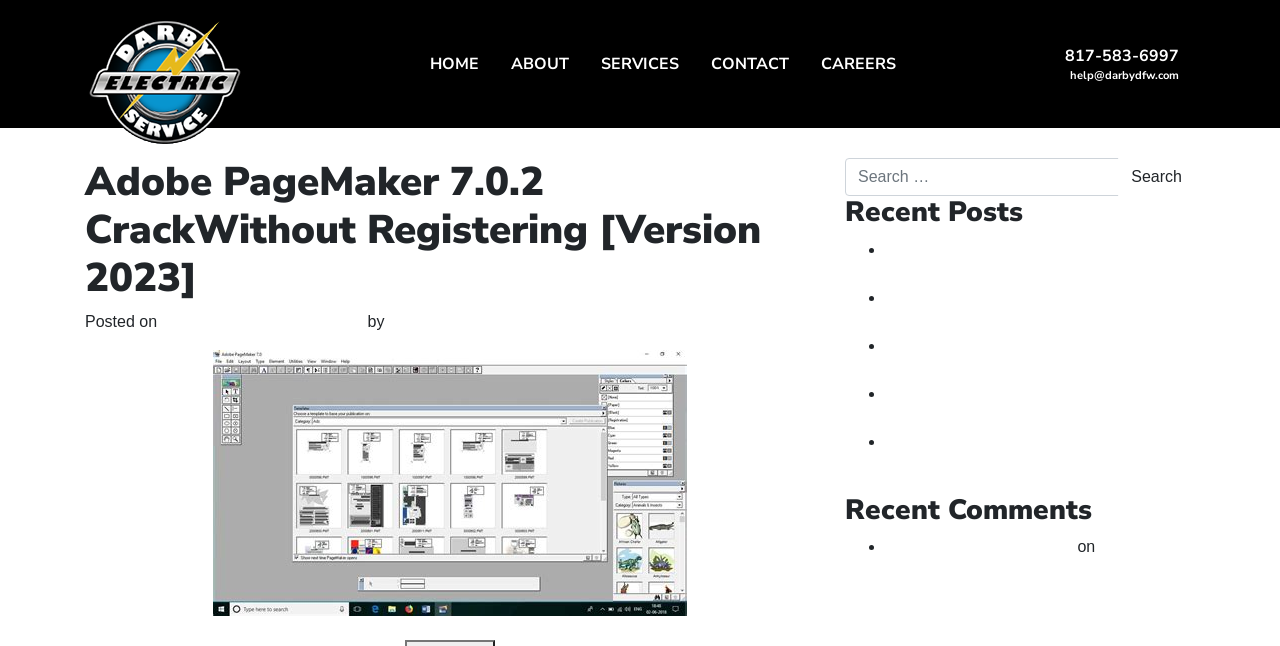Pinpoint the bounding box coordinates of the clickable element needed to complete the instruction: "Check the 'Recent Comments'". The coordinates should be provided as four float numbers between 0 and 1: [left, top, right, bottom].

[0.66, 0.764, 0.934, 0.816]